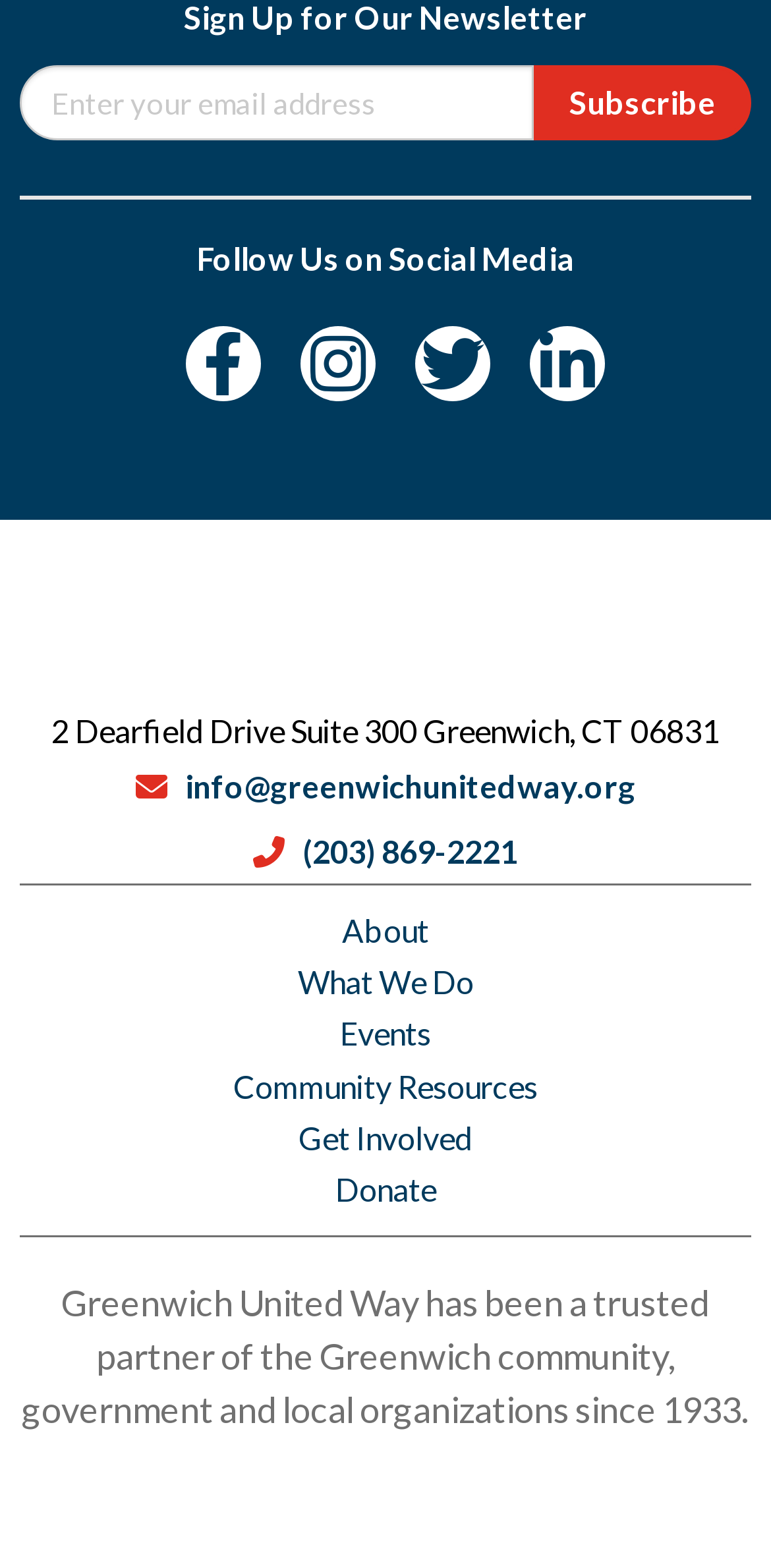Could you indicate the bounding box coordinates of the region to click in order to complete this instruction: "go to about page".

None